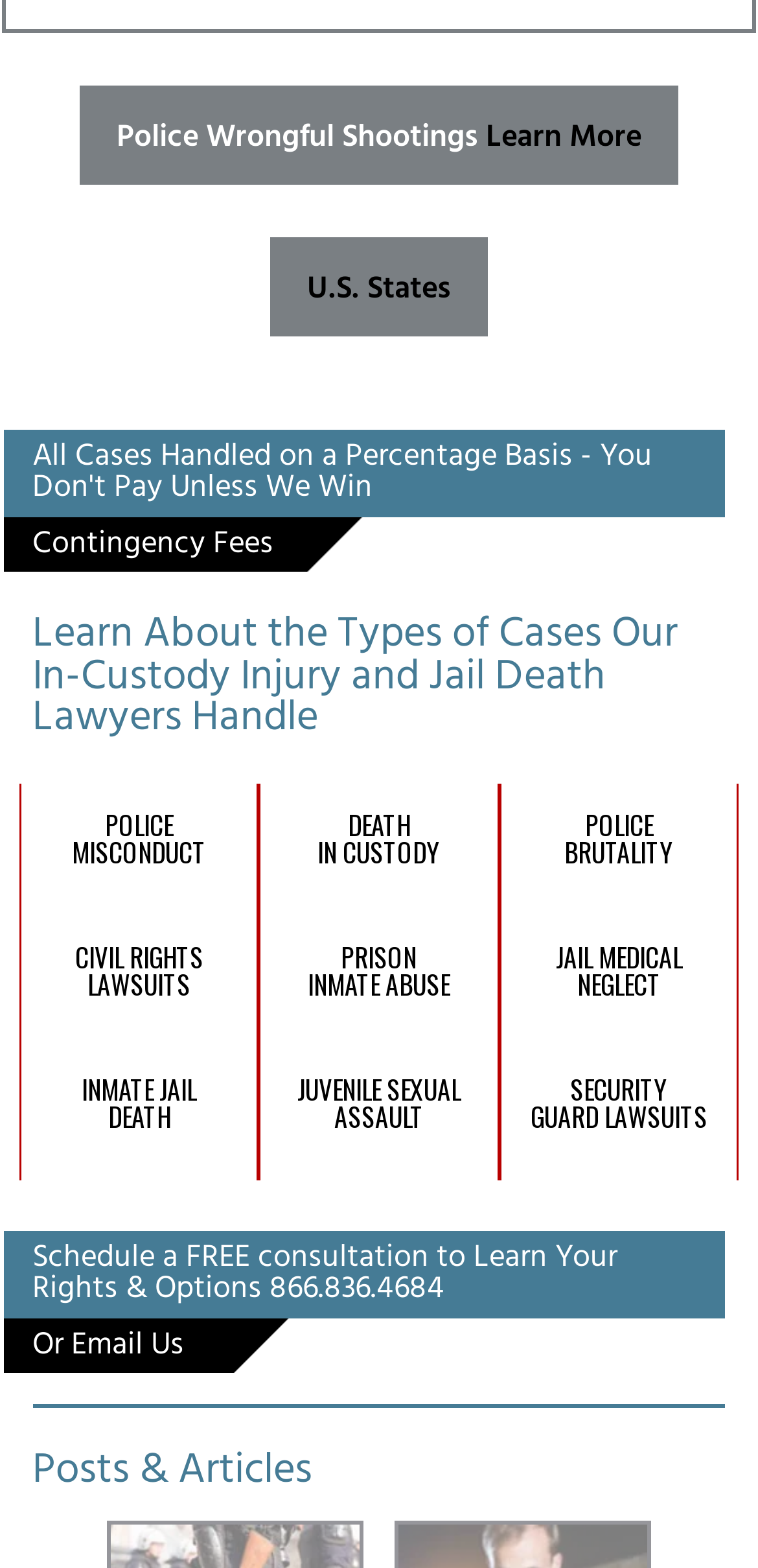Based on the provided description, "Police Misconduct", find the bounding box of the corresponding UI element in the screenshot.

[0.063, 0.517, 0.304, 0.552]